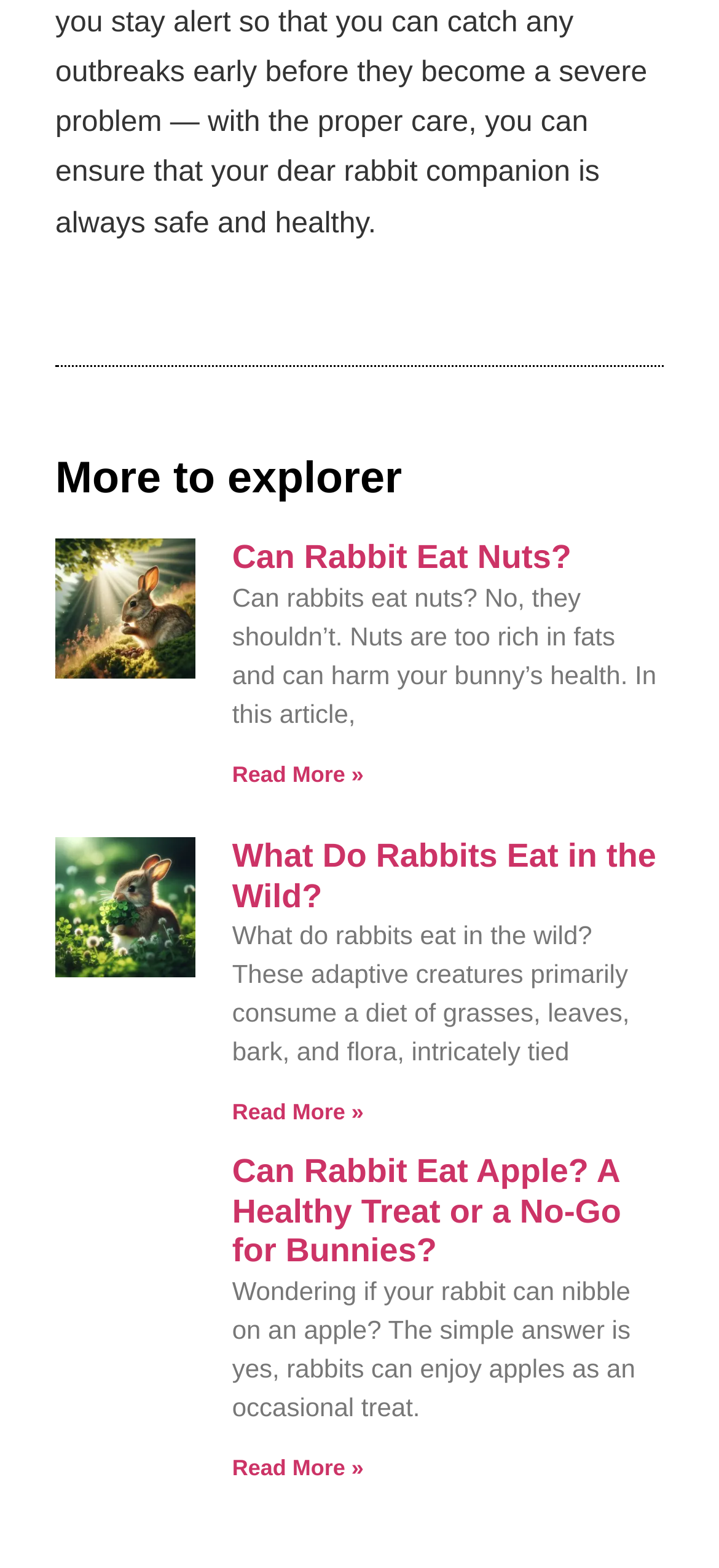How many links are in the third article?
Provide a detailed answer to the question using information from the image.

I counted the number of link elements in the third article, and there are three of them: one with the text 'Can Rabbit Eat Apple? A Healthy Treat or a No-Go for Bunnies?', one with the text 'Read more about Can Rabbit Eat Apple? A Healthy Treat or a No-Go for Bunnies?', and one with the image 'Can Rabbit Eat Apple? A Healthy Treat or a No-Go for Bunnies?'.